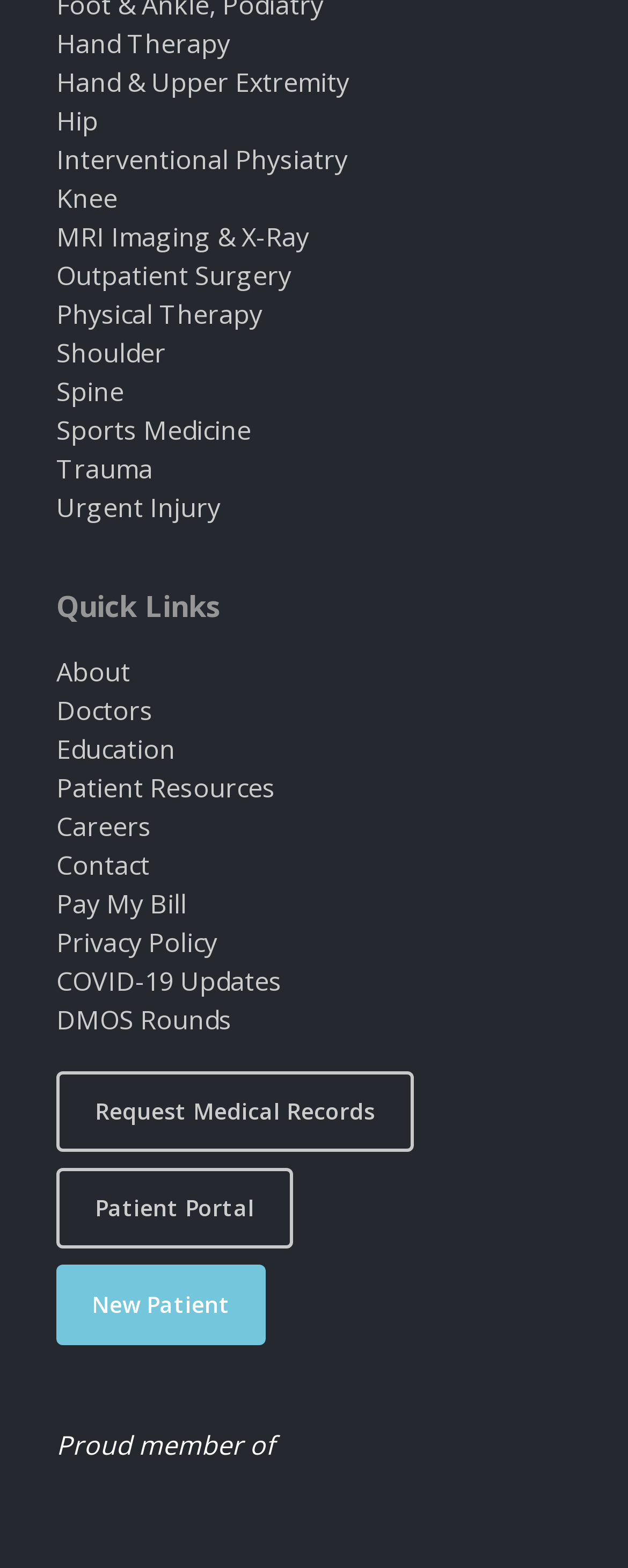Based on the image, provide a detailed and complete answer to the question: 
What is the logo displayed at the bottom?

I looked at the bottom of the webpage and found an image with the text 'Proud member of' next to it, which is the OrthoForum logo.